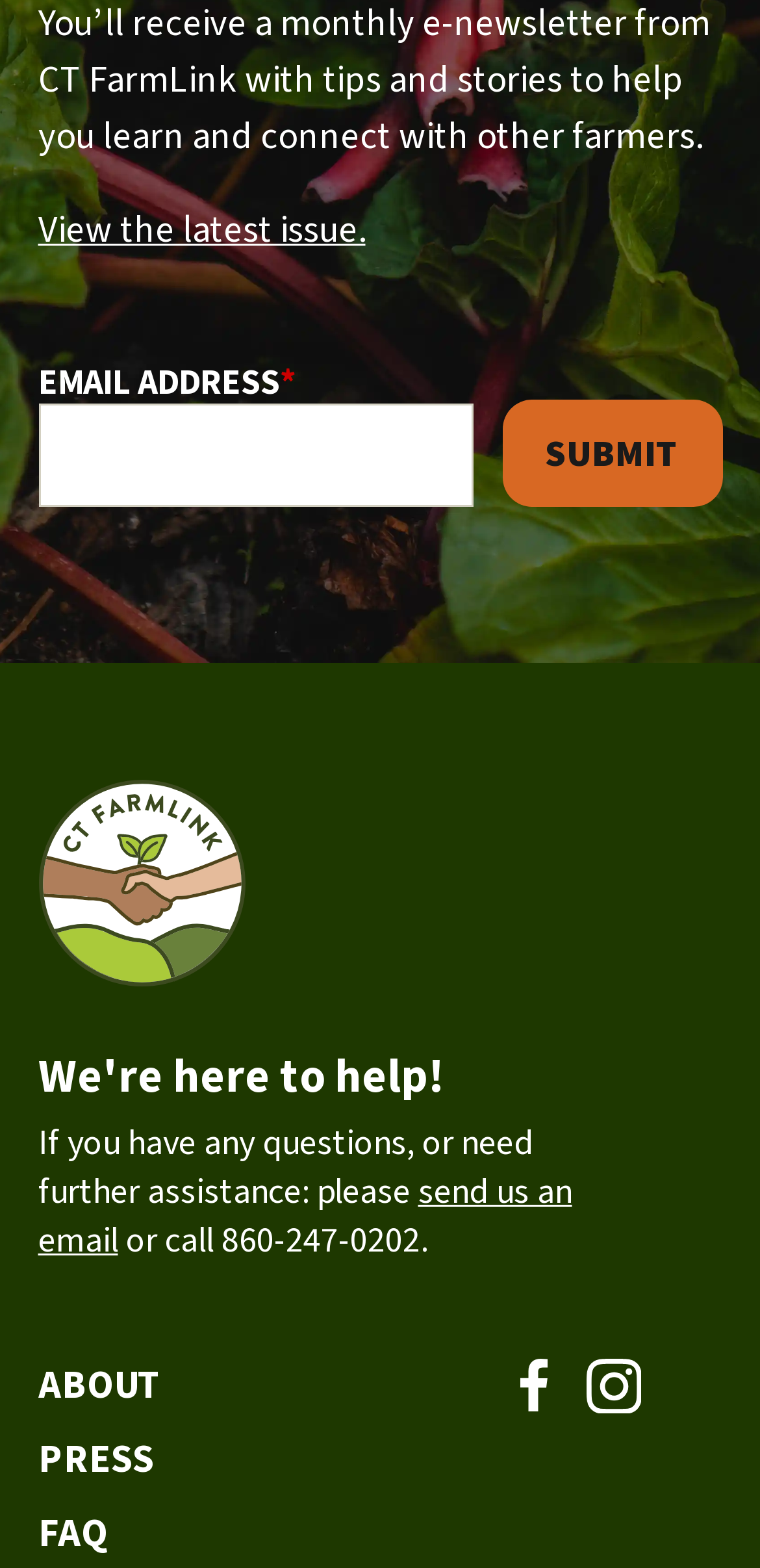What is the name of the organization?
Look at the image and answer the question using a single word or phrase.

Connecticut FarmLink